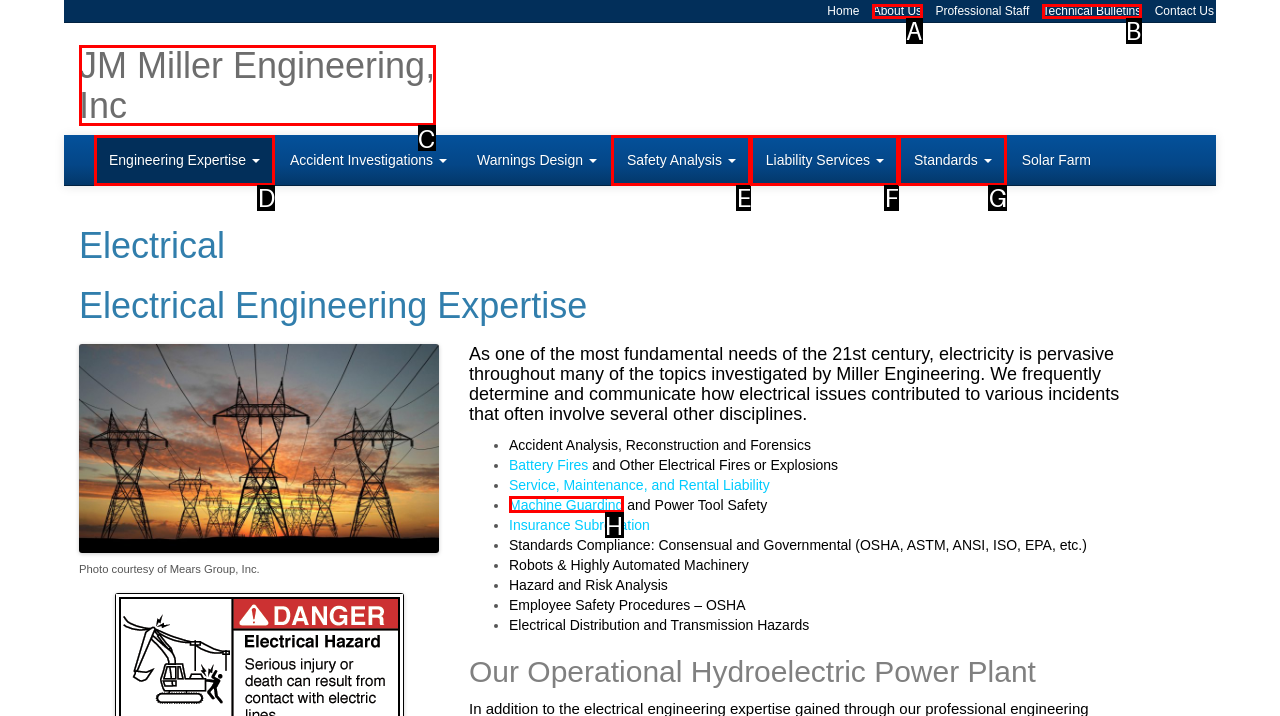Based on the description: About Us, select the HTML element that best fits. Reply with the letter of the correct choice from the options given.

A